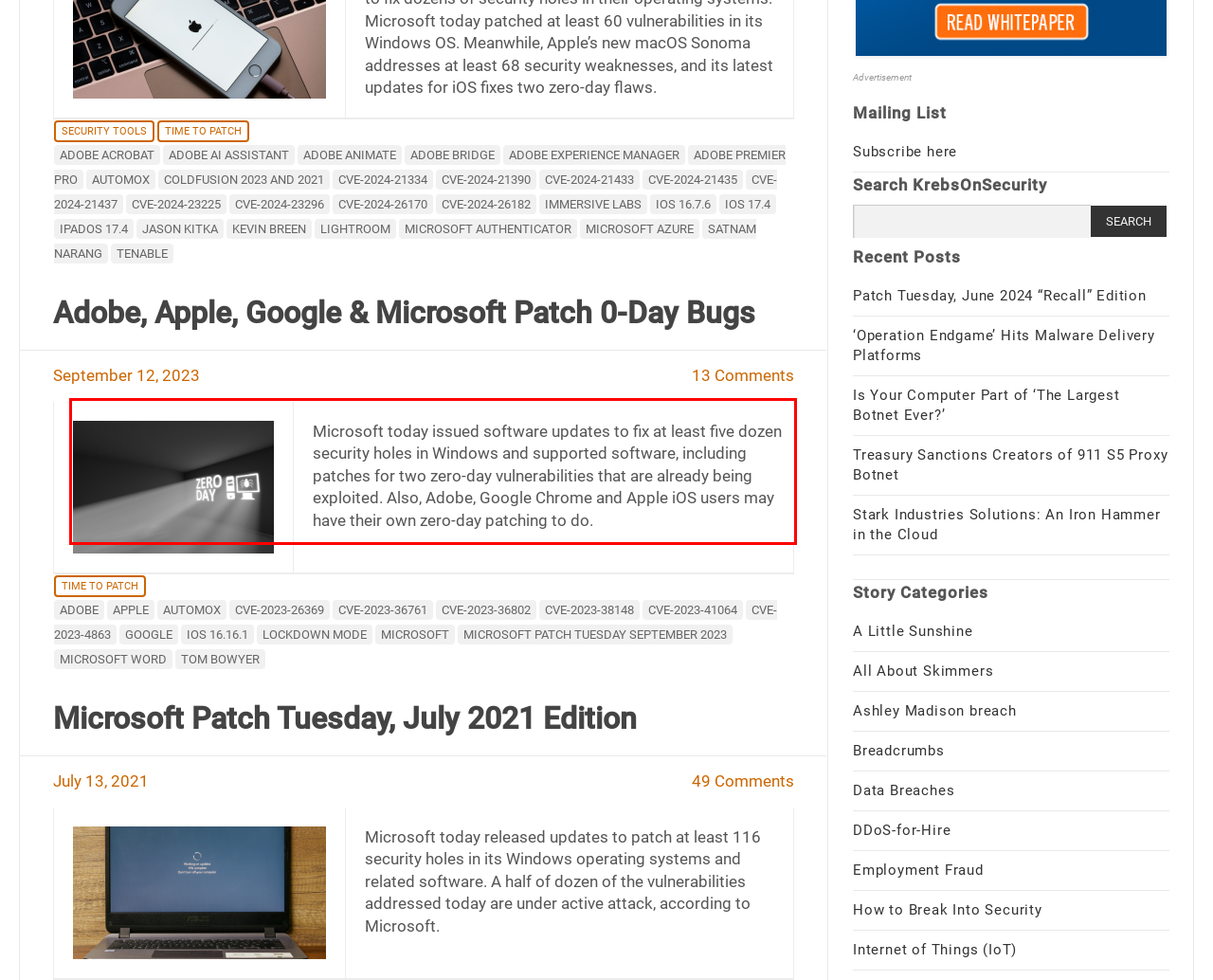In the given screenshot, locate the red bounding box and extract the text content from within it.

Microsoft today issued software updates to fix at least five dozen security holes in Windows and supported software, including patches for two zero-day vulnerabilities that are already being exploited. Also, Adobe, Google Chrome and Apple iOS users may have their own zero-day patching to do.